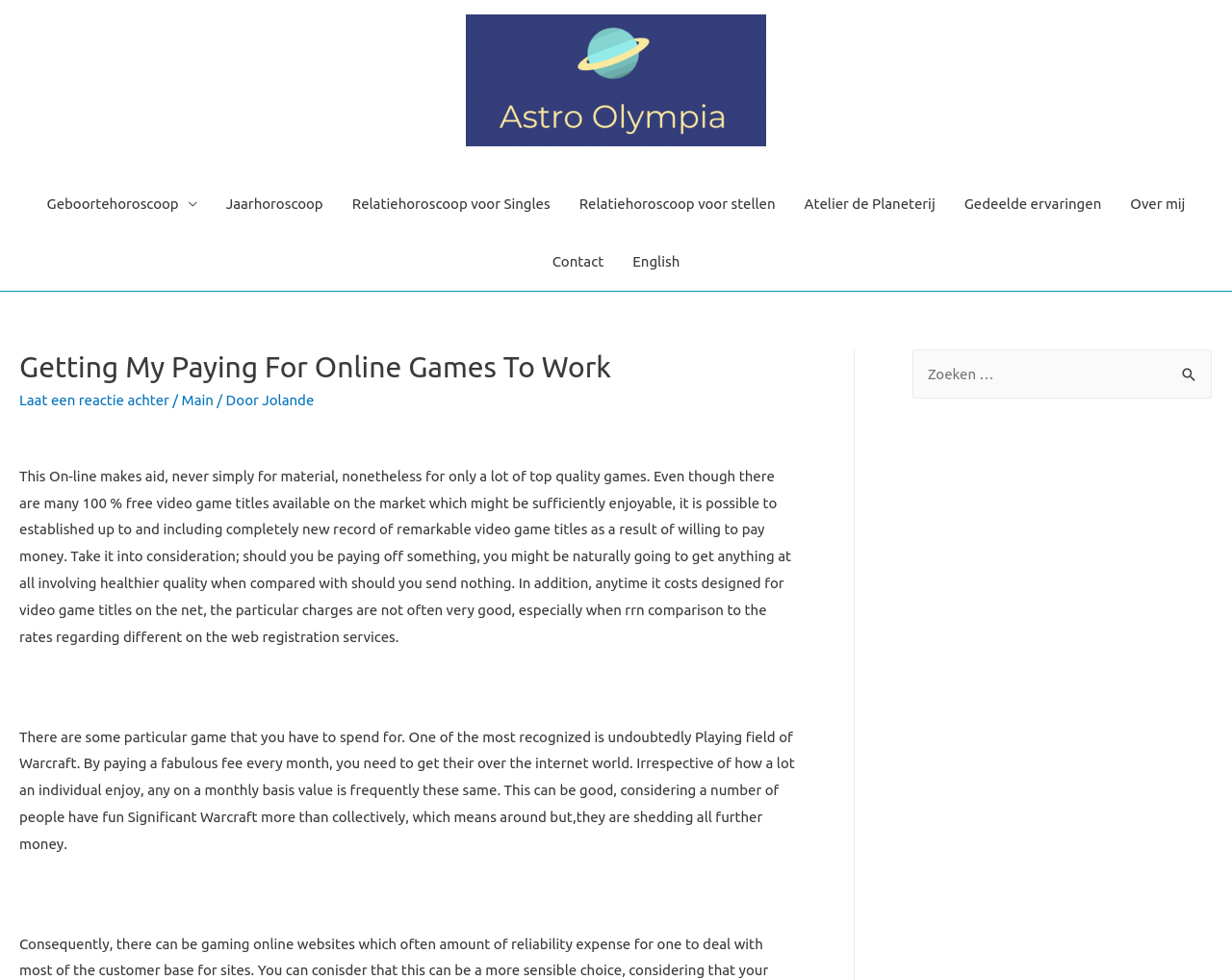Please identify the coordinates of the bounding box for the clickable region that will accomplish this instruction: "Click on the button to search".

[0.948, 0.357, 0.984, 0.397]